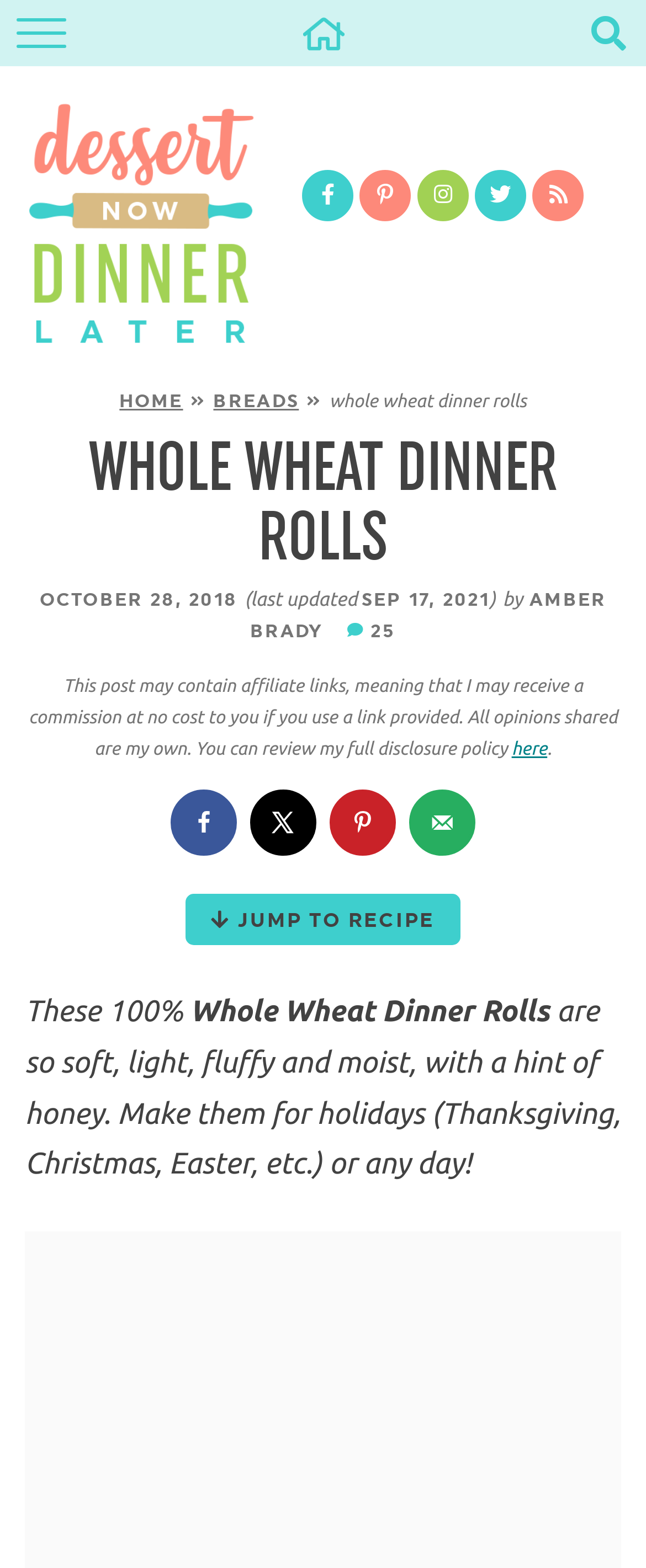Who is the author of the recipe?
Please provide a single word or phrase as your answer based on the screenshot.

AMBER BRADY